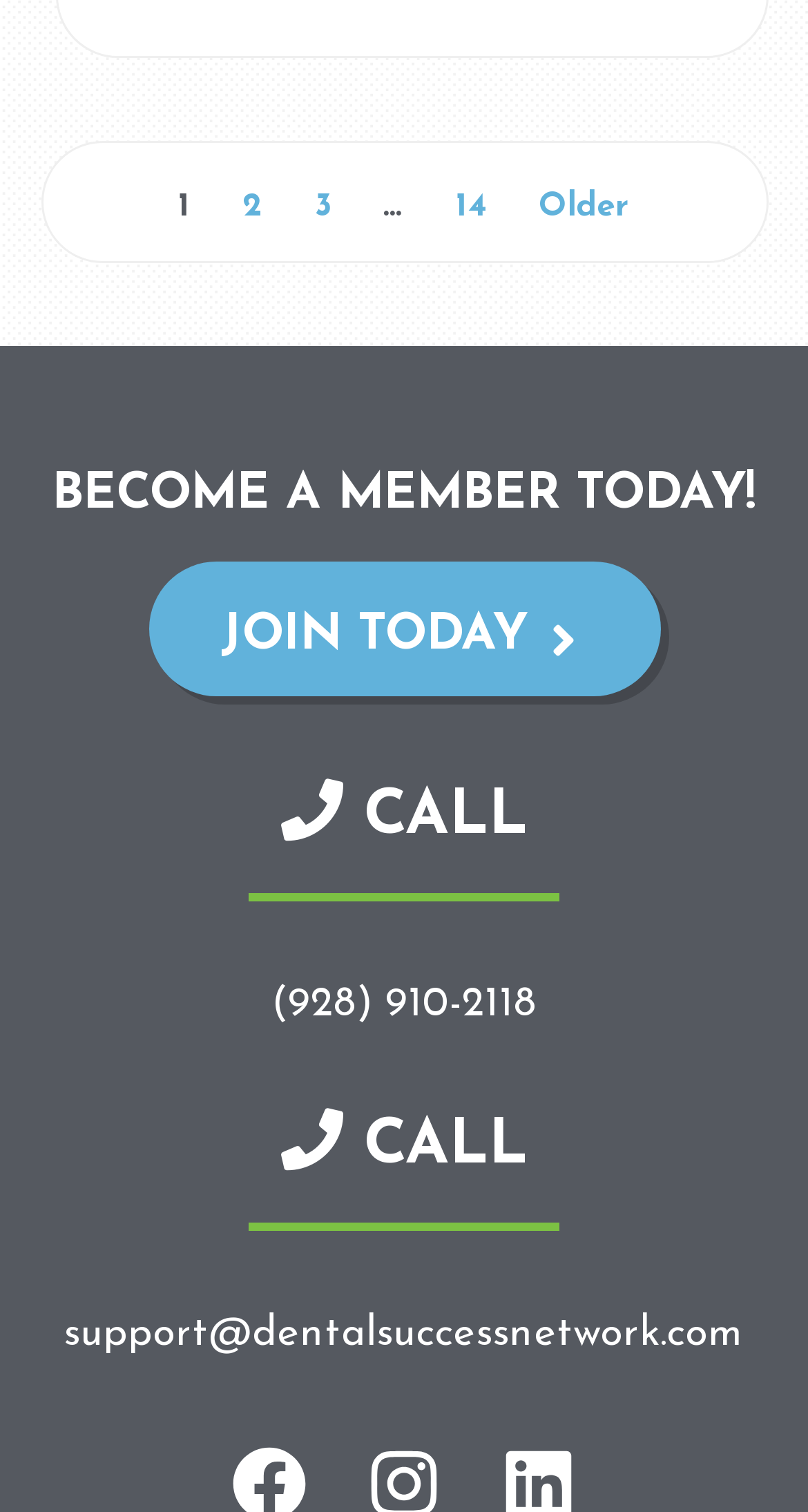Give a one-word or short phrase answer to the question: 
What is the theme of the webpage?

Dental Success Network